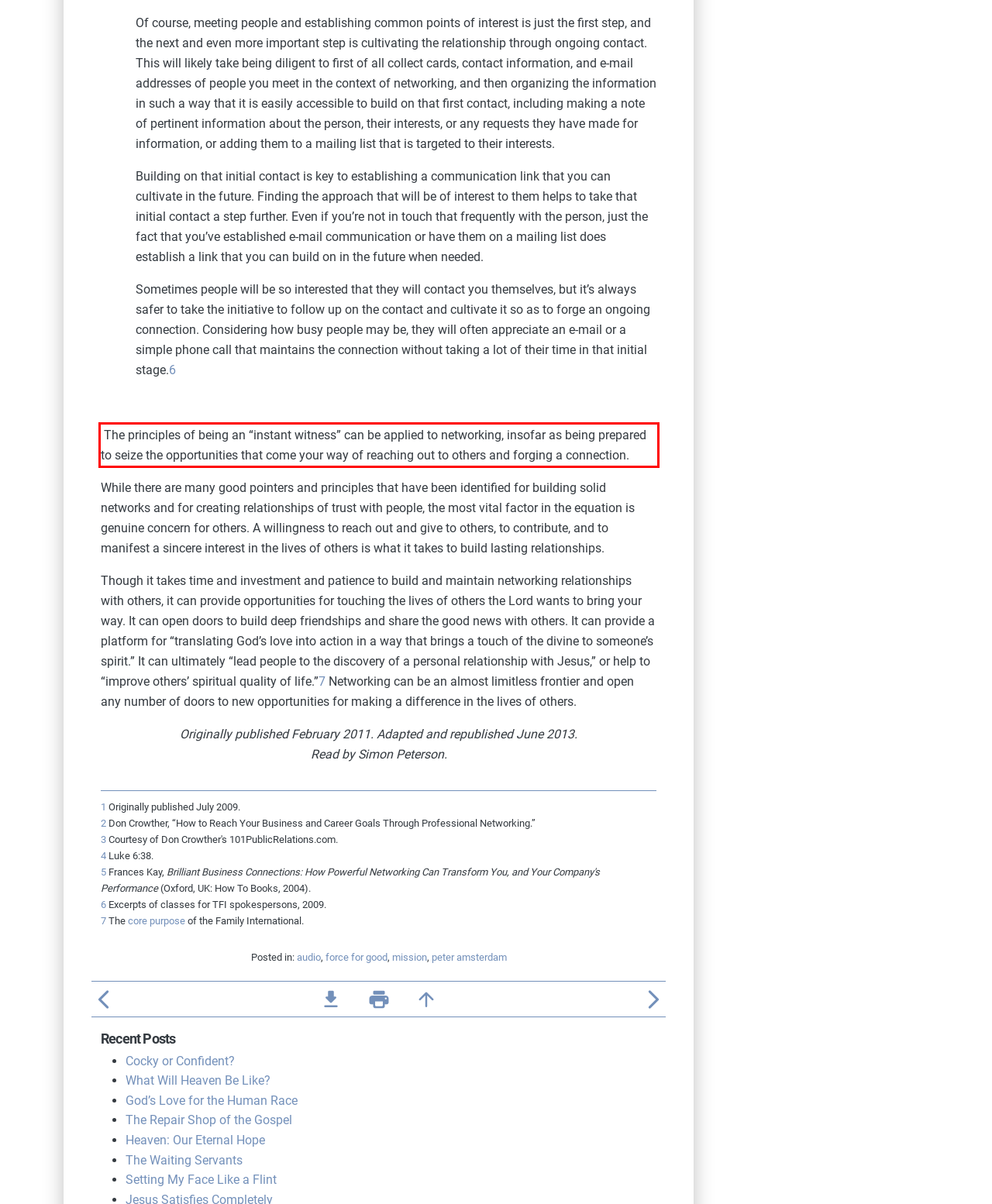Given a webpage screenshot, identify the text inside the red bounding box using OCR and extract it.

The principles of being an “instant witness” can be applied to networking, insofar as being prepared to seize the opportunities that come your way of reaching out to others and forging a connection.